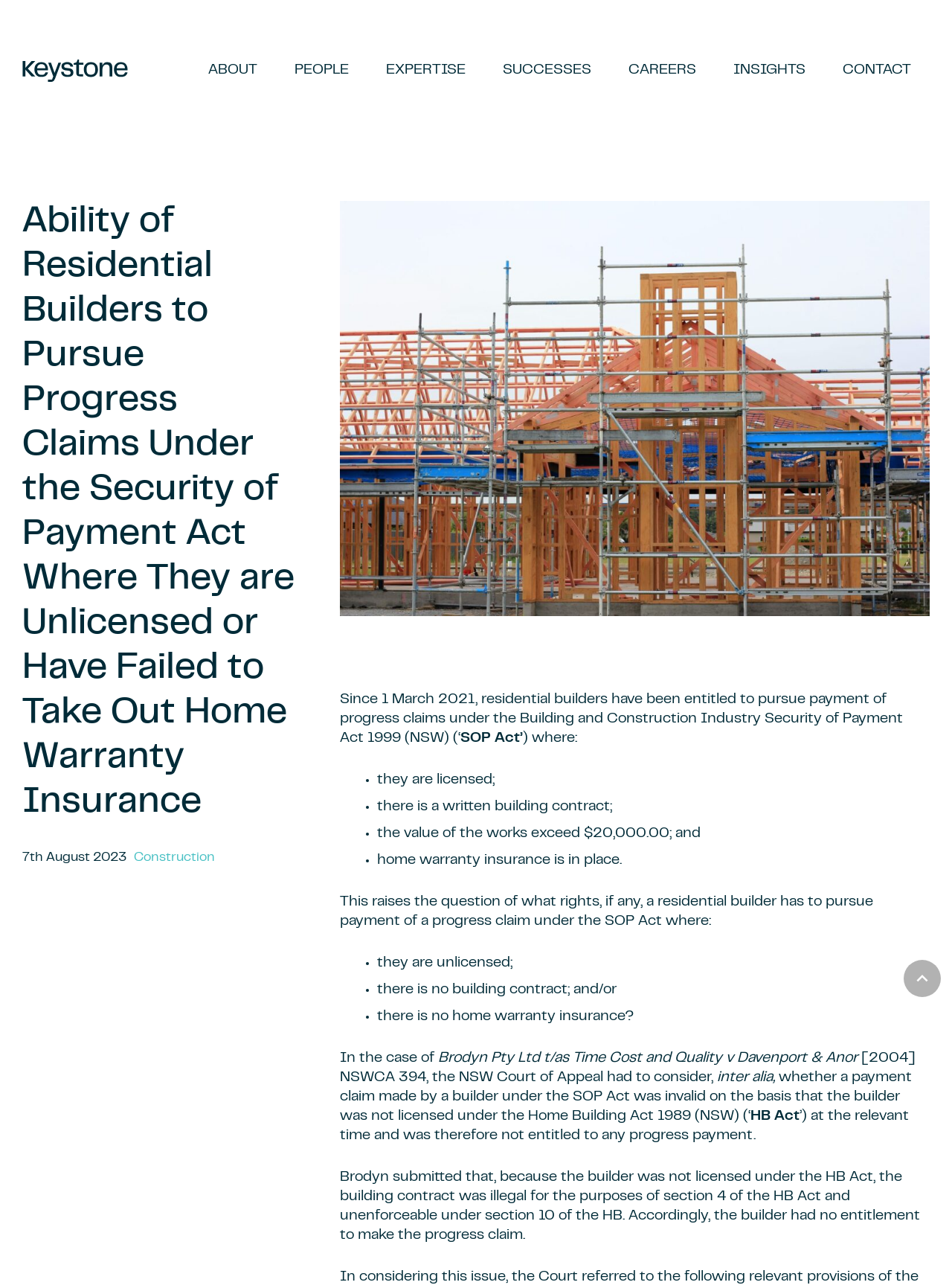What is the NSW Court of Appeal case mentioned on the webpage?
Using the image, give a concise answer in the form of a single word or short phrase.

Brodyn Pty Ltd t/as Time Cost and Quality v Davenport & Anor